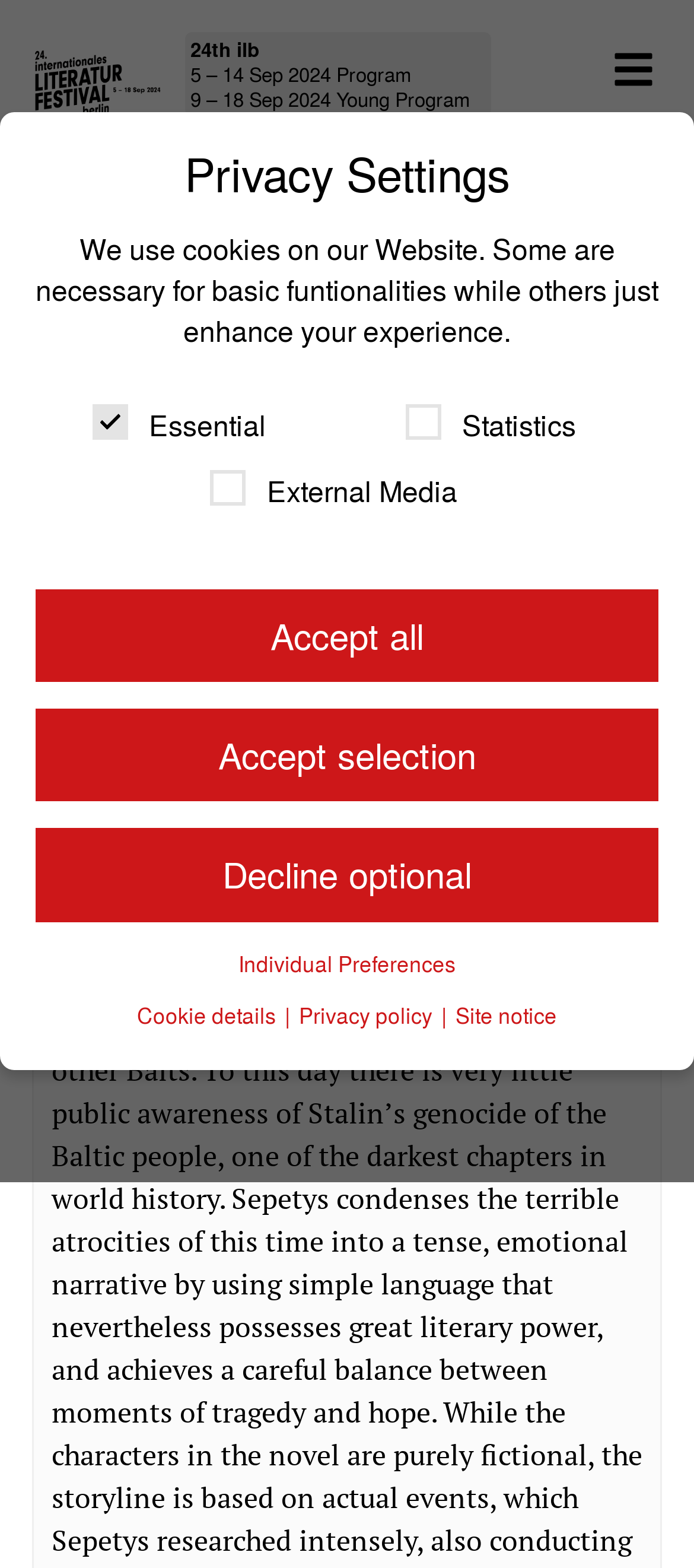Find the bounding box coordinates of the element I should click to carry out the following instruction: "View the Online Directory".

None